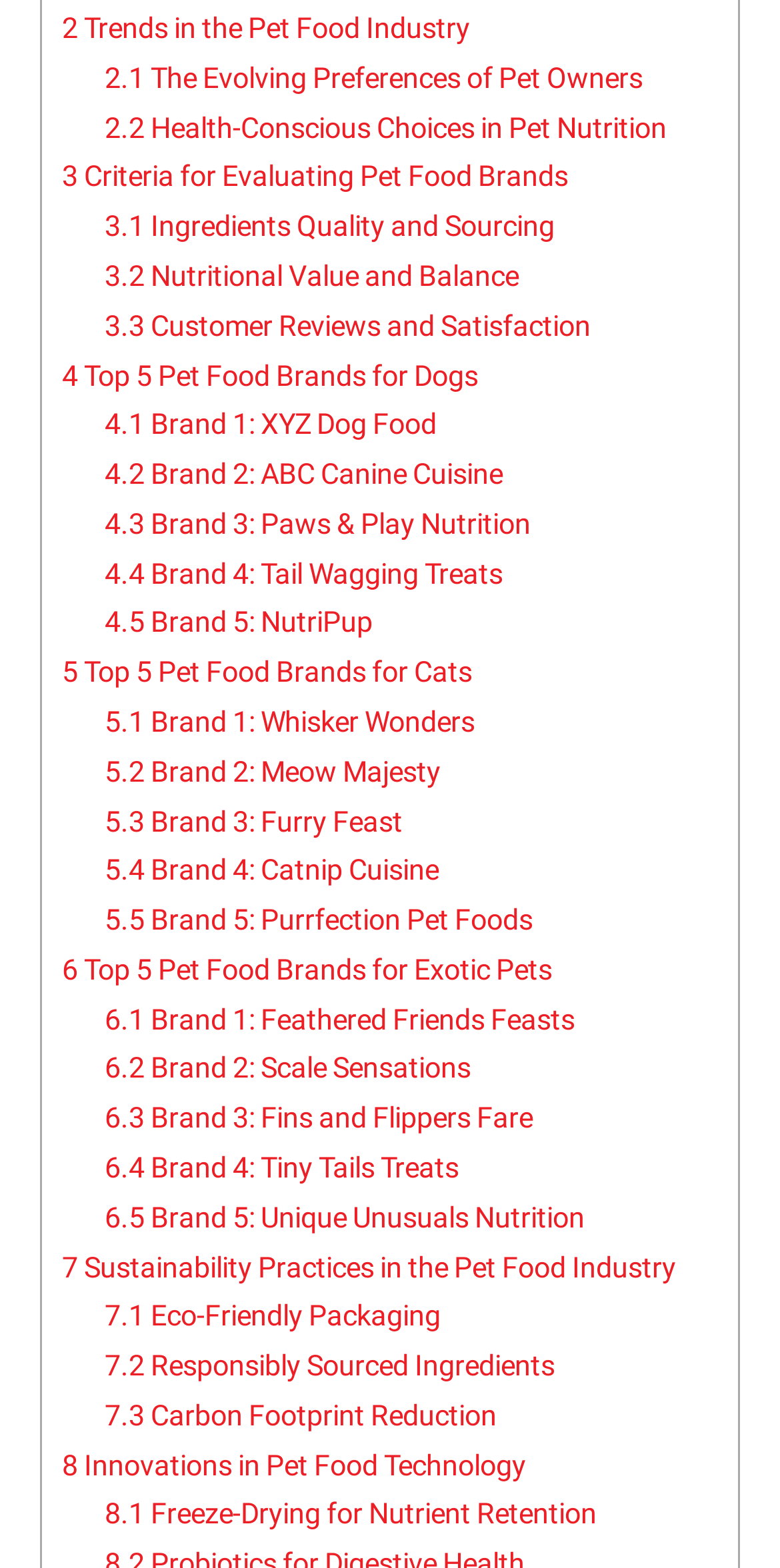What is the last innovation in pet food technology mentioned?
Look at the image and respond with a single word or a short phrase.

Freeze-Drying for Nutrient Retention